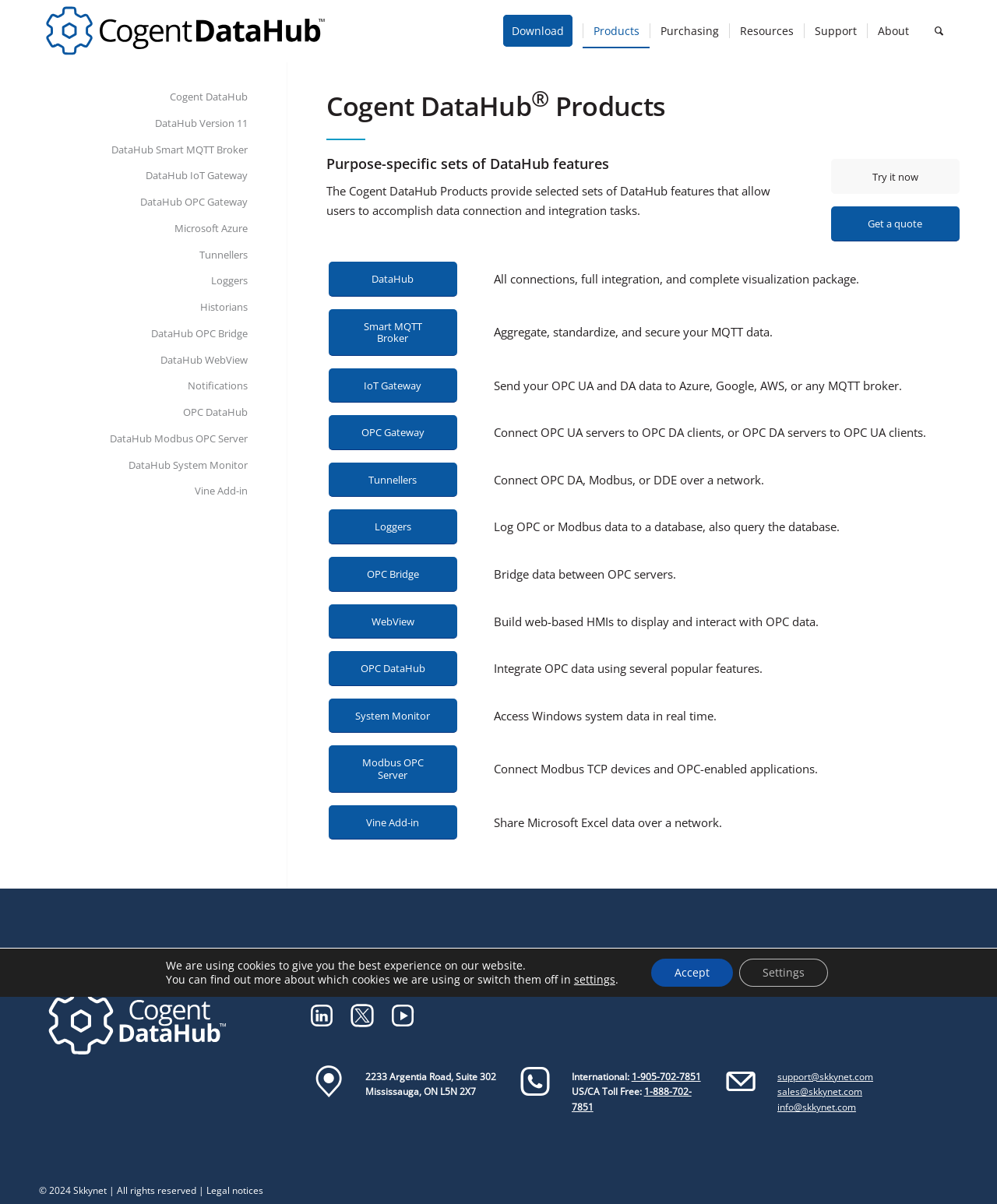Can you find the bounding box coordinates for the element that needs to be clicked to execute this instruction: "Click on the 'Try it now' button"? The coordinates should be given as four float numbers between 0 and 1, i.e., [left, top, right, bottom].

[0.833, 0.132, 0.962, 0.161]